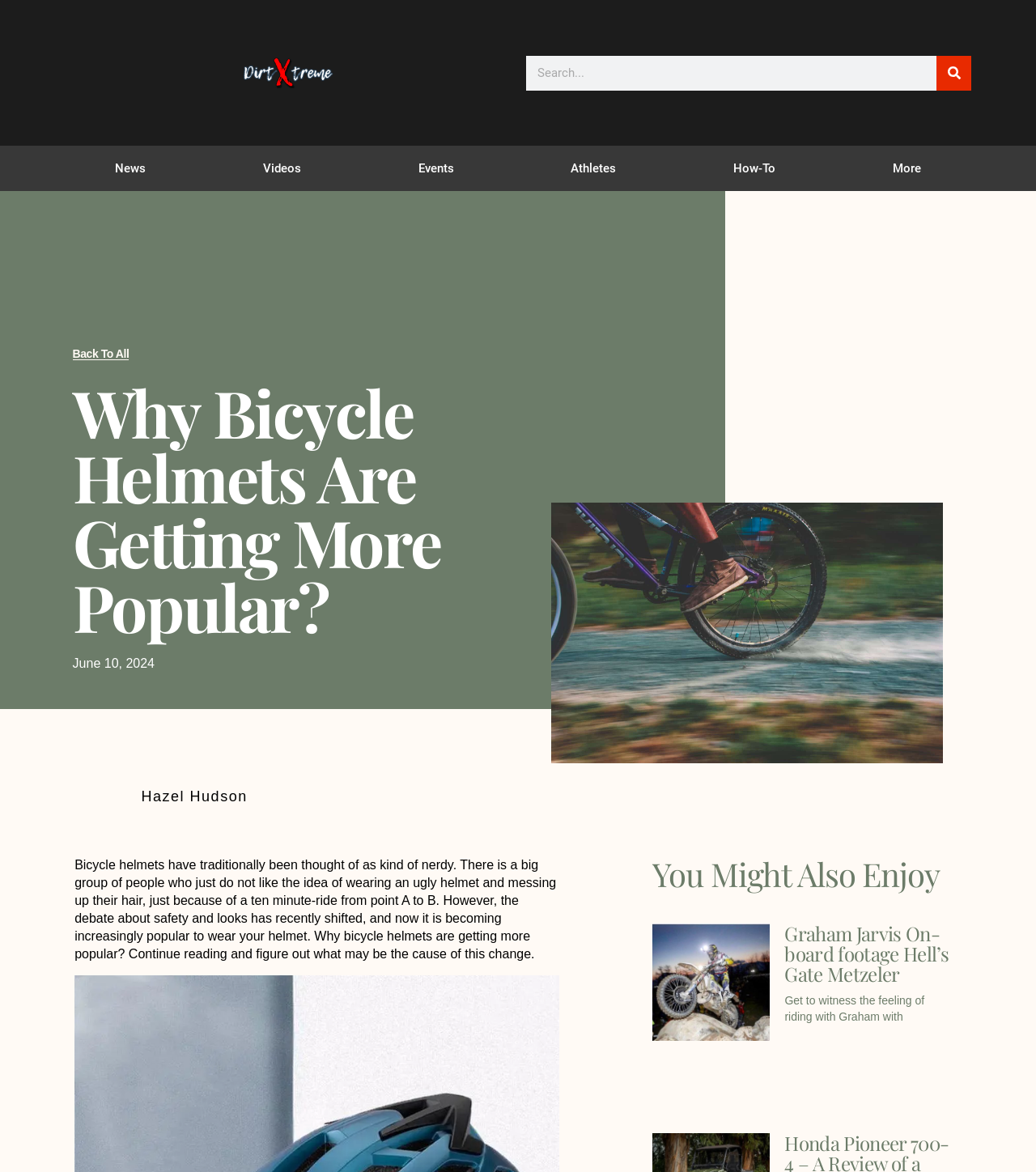Please answer the following question using a single word or phrase: 
What is the text on the logo?

logo